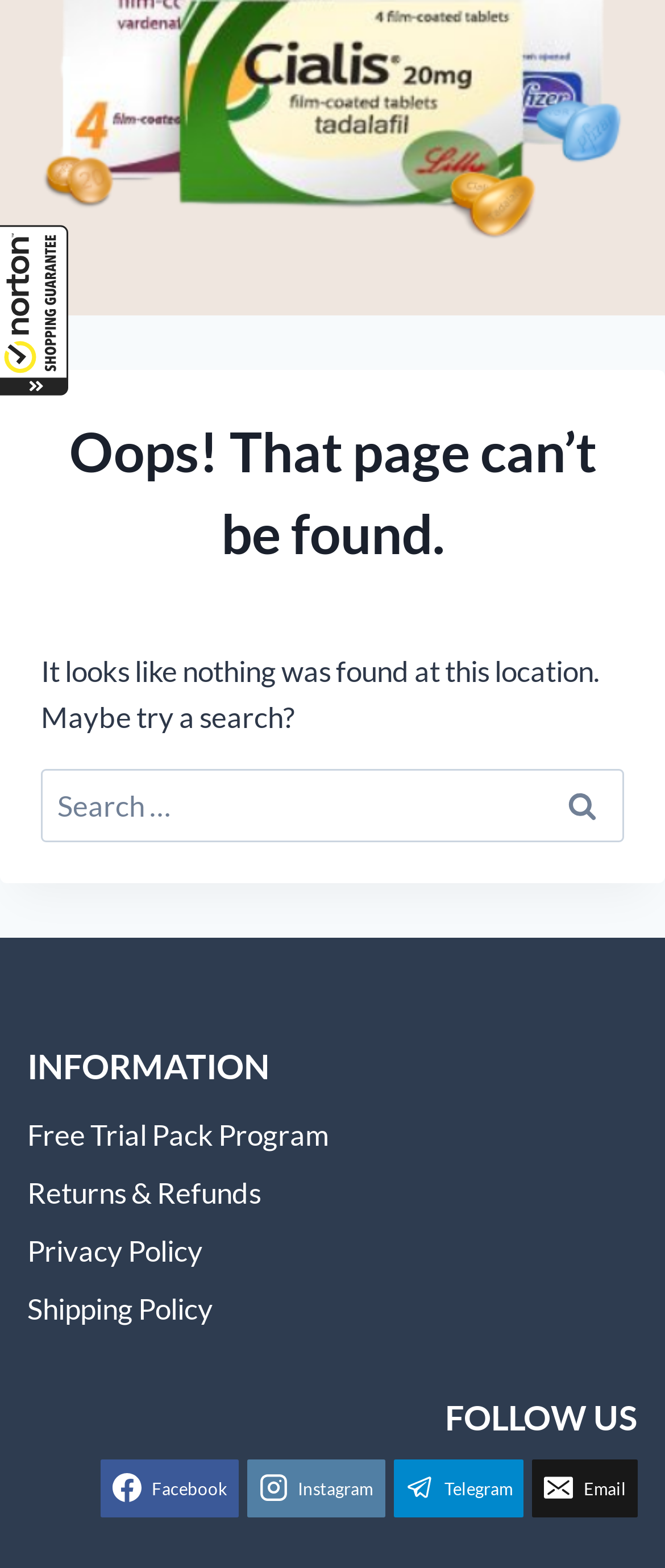Using the provided element description, identify the bounding box coordinates as (top-left x, top-left y, bottom-right x, bottom-right y). Ensure all values are between 0 and 1. Description: Returns & Refunds

[0.041, 0.743, 0.959, 0.78]